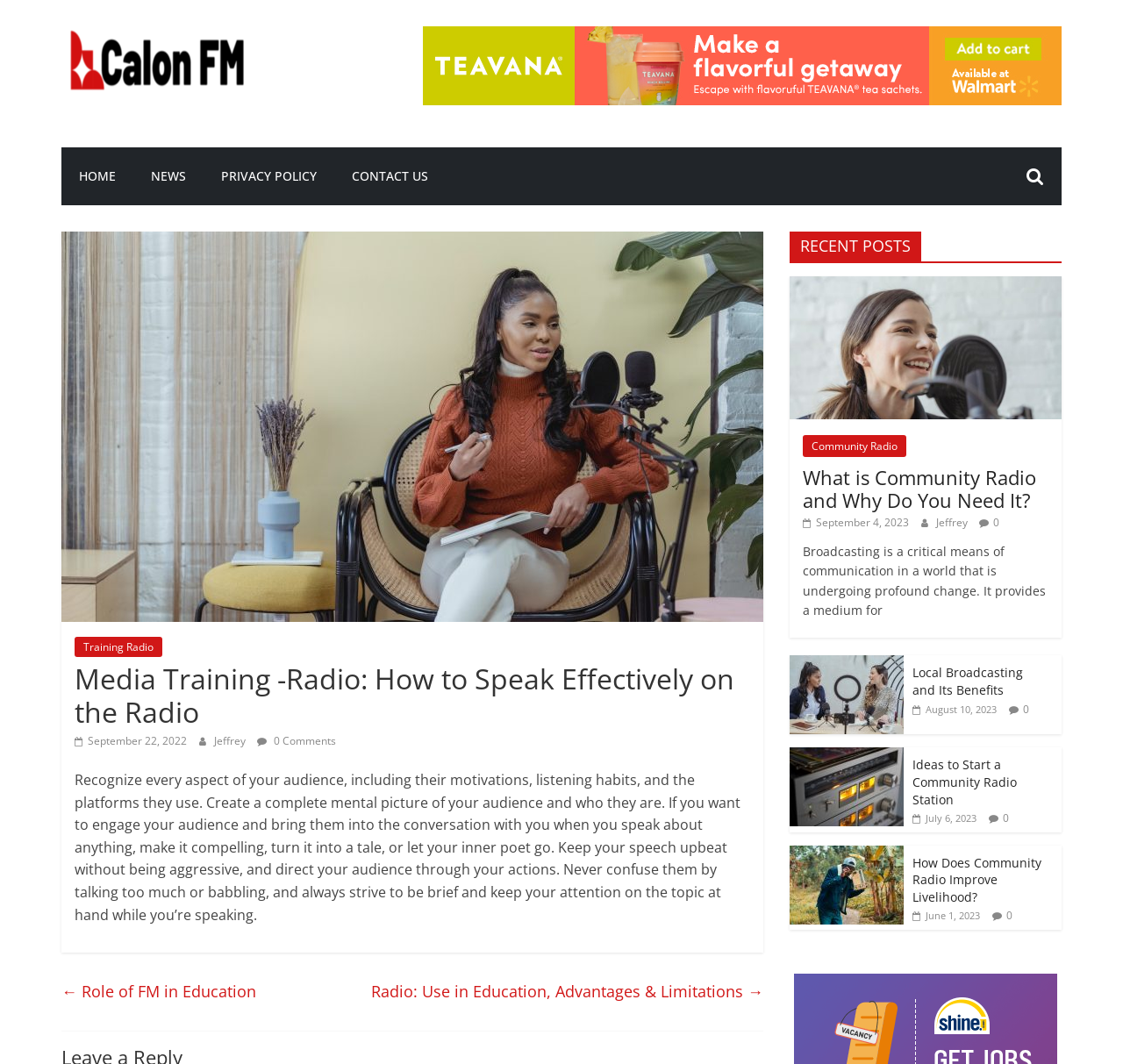Locate the bounding box of the UI element described in the following text: "December 2023".

None